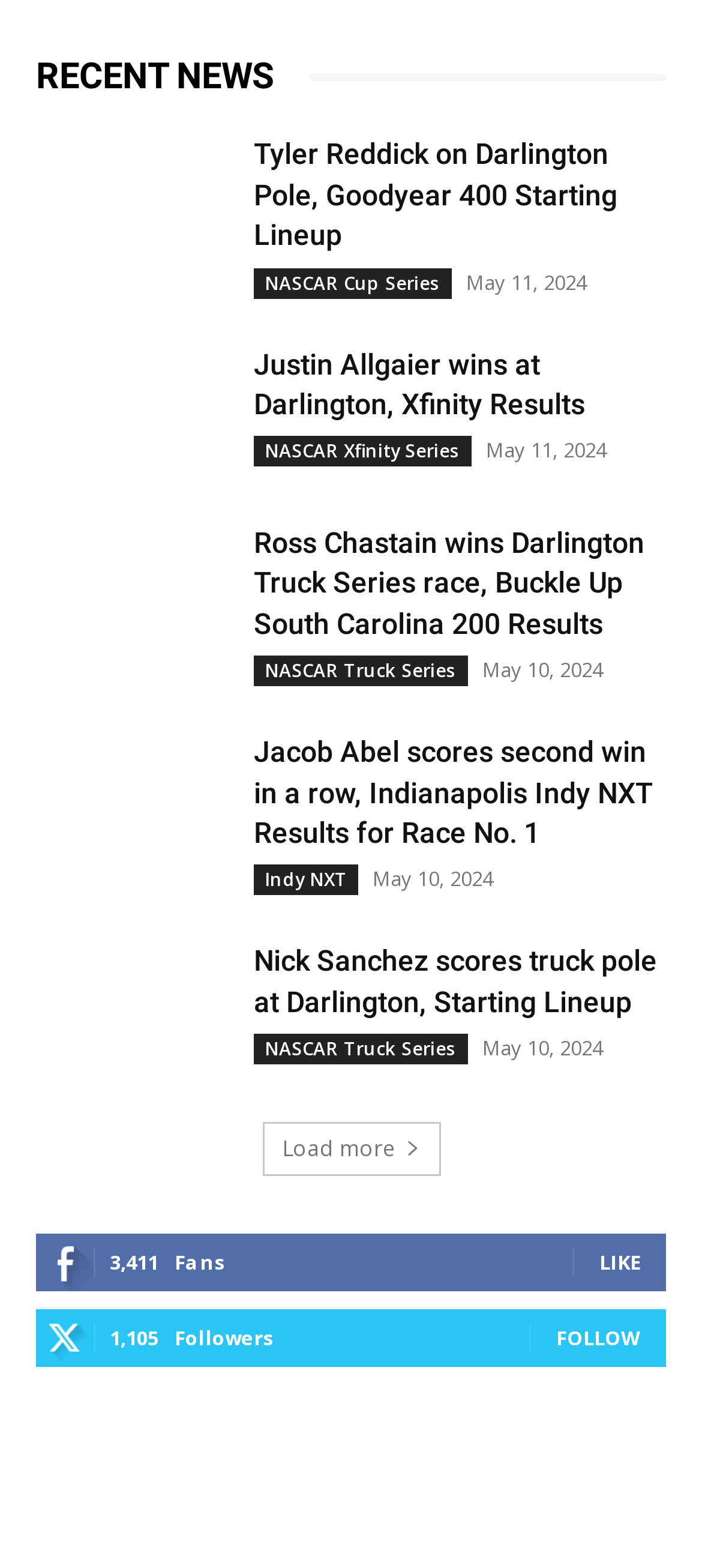How many fans are there?
Respond with a short answer, either a single word or a phrase, based on the image.

3,411